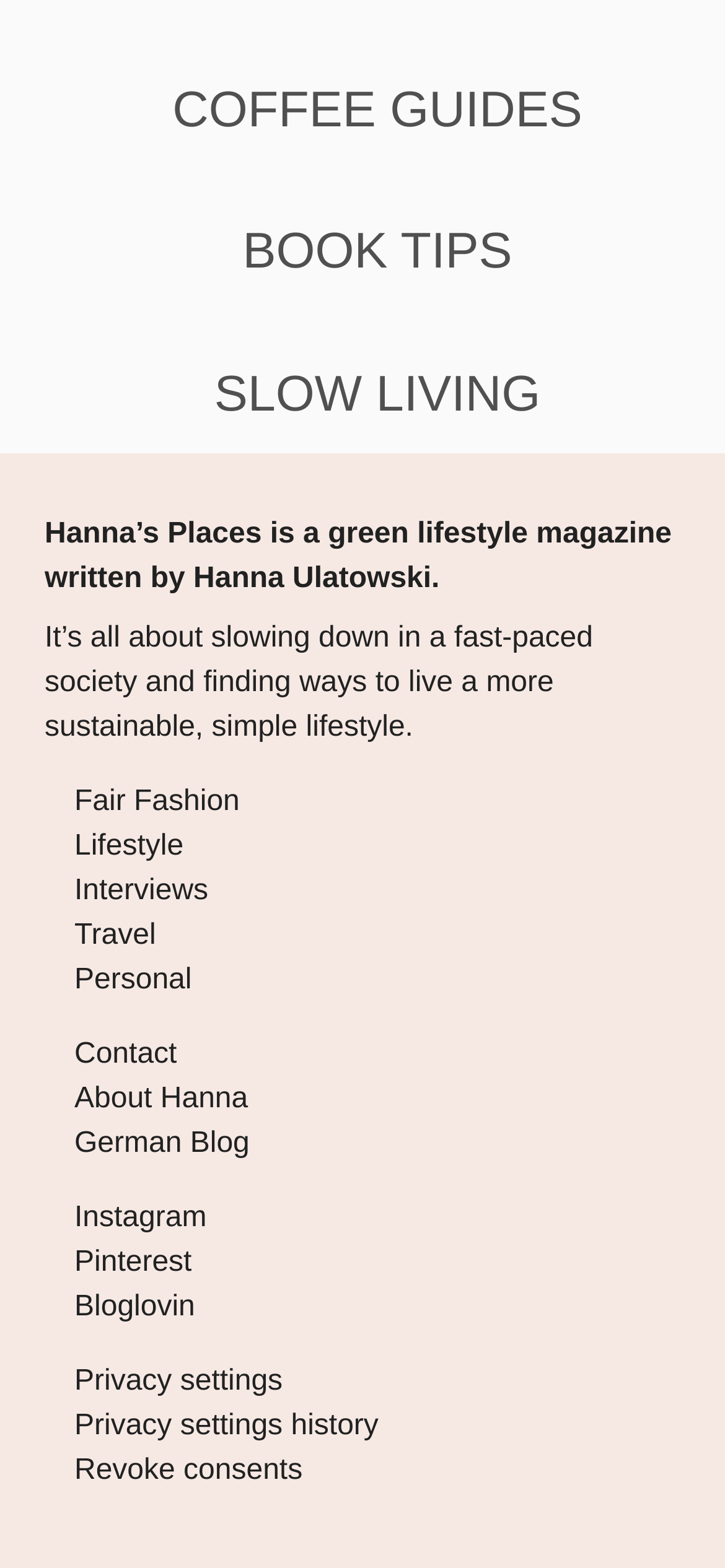What is the theme of this magazine?
Using the image as a reference, give a one-word or short phrase answer.

Green lifestyle